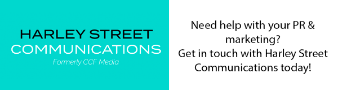Describe all the important aspects and features visible in the image.

The image features a promotional graphic for "Harley Street Communications," highlighting their expertise in public relations and marketing. The left side of the image is characterized by a vibrant turquoise background with the company name prominently displayed in bold black letters. Below the name, a note indicates that they were formerly known as "COT Media." On the right side, the message invites potential clients to reach out for assistance with PR and marketing services, emphasizing a friendly approach to collaboration. The overall design is sleek and professional, reflecting the brand's focus on communication and marketing solutions tailored for clients in various industries.